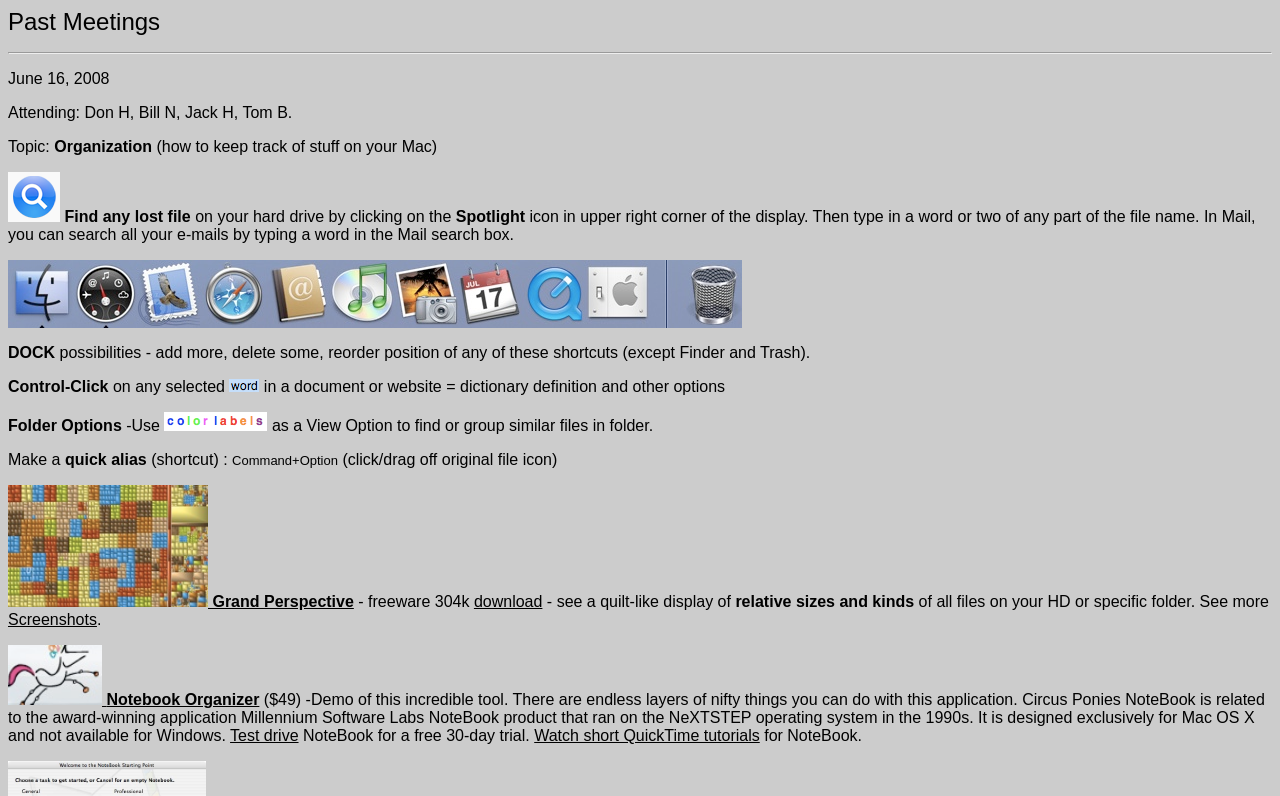What is the price of the Notebook Organizer application?
Please answer the question as detailed as possible.

The price of the Notebook Organizer application is $49, which is mentioned in the static text '($49) -Demo of this incredible tool'.